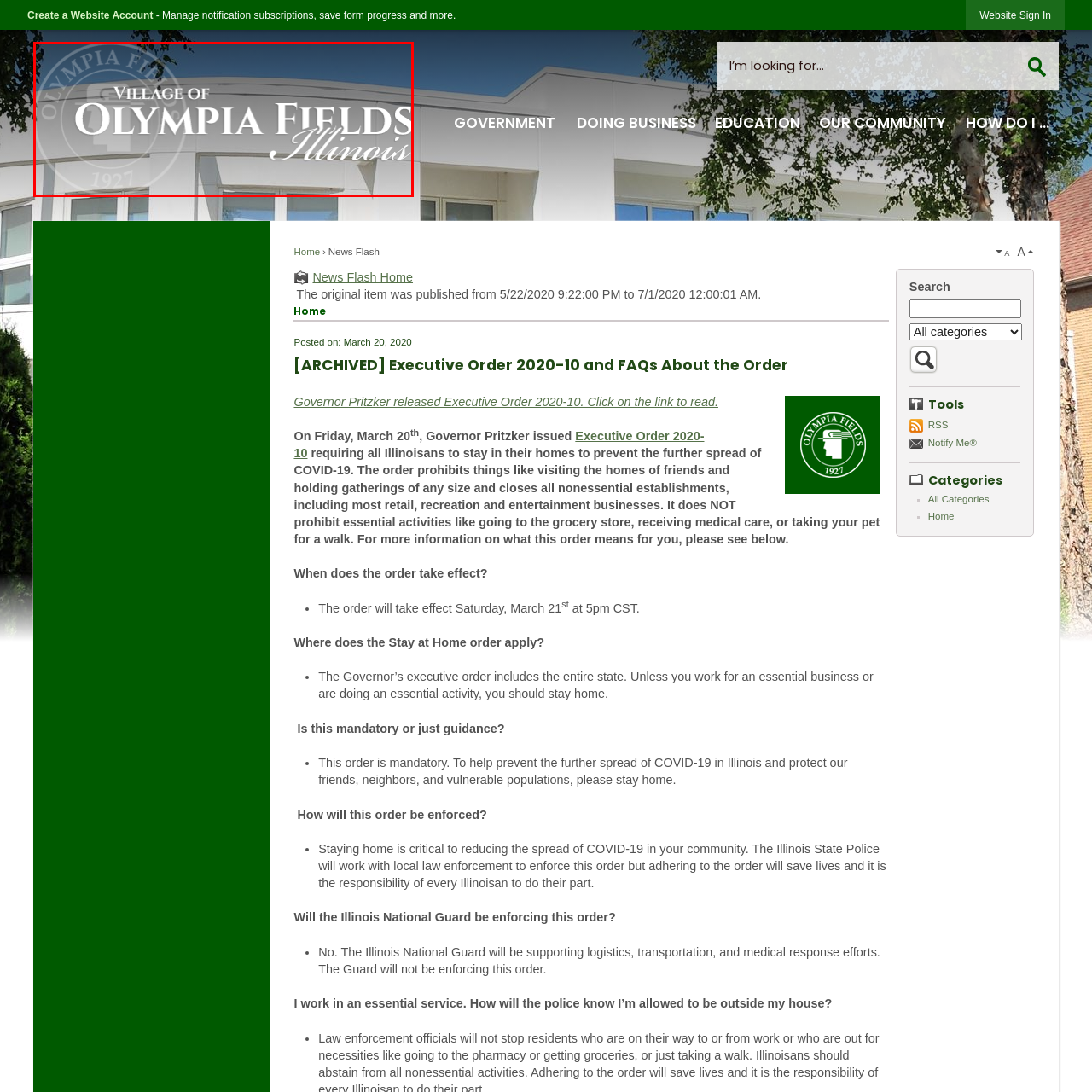What is the tone of the village's logo?
Focus on the section marked by the red bounding box and elaborate on the question as thoroughly as possible.

The tone of the village's logo can be inferred from the caption, which describes the typography as 'elegant, bold'. This suggests that the logo has a refined and sophisticated tone, which is likely intended to convey a sense of professionalism and community pride.